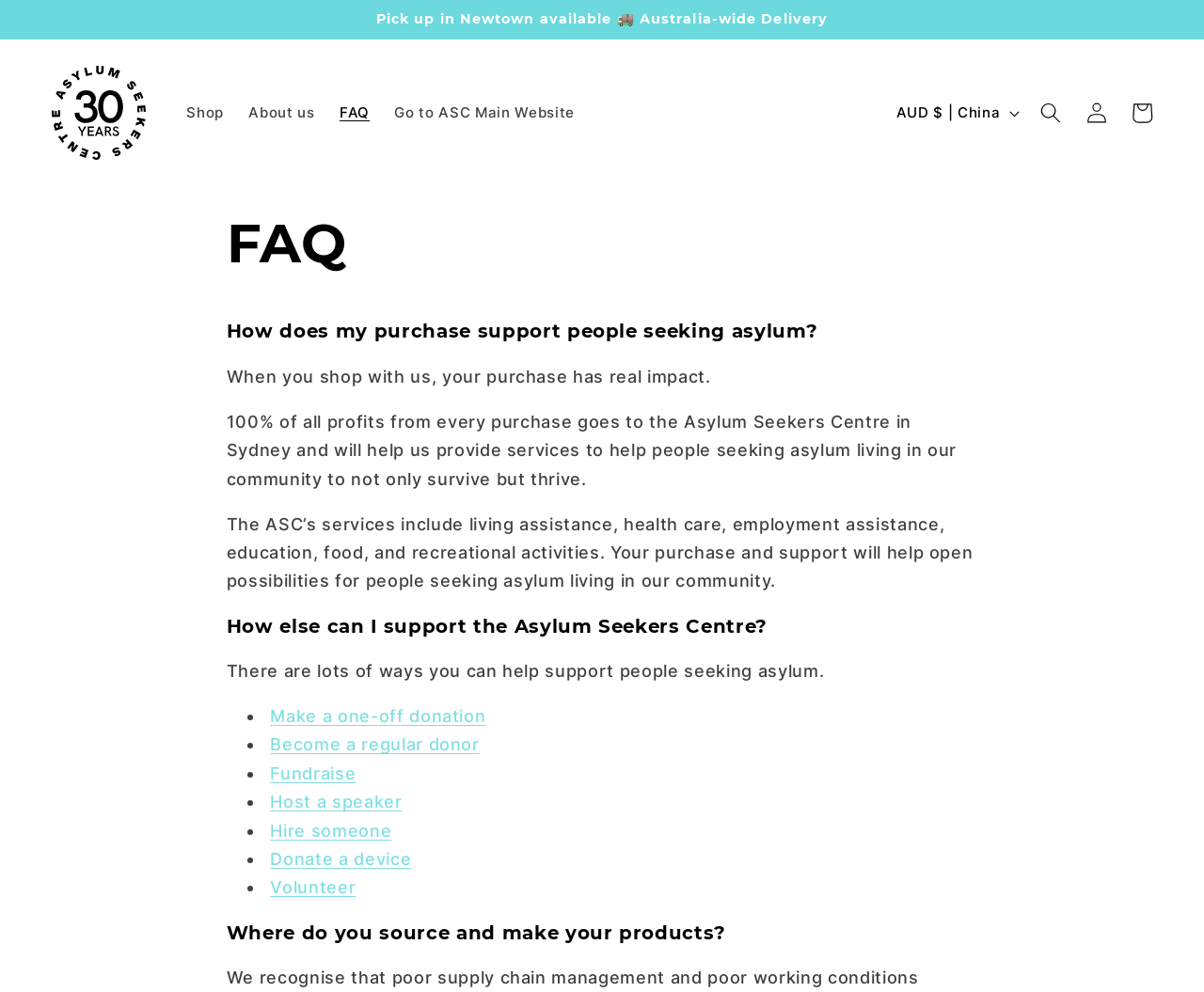Identify the bounding box coordinates for the element that needs to be clicked to fulfill this instruction: "View the FAQ page". Provide the coordinates in the format of four float numbers between 0 and 1: [left, top, right, bottom].

[0.272, 0.092, 0.317, 0.135]